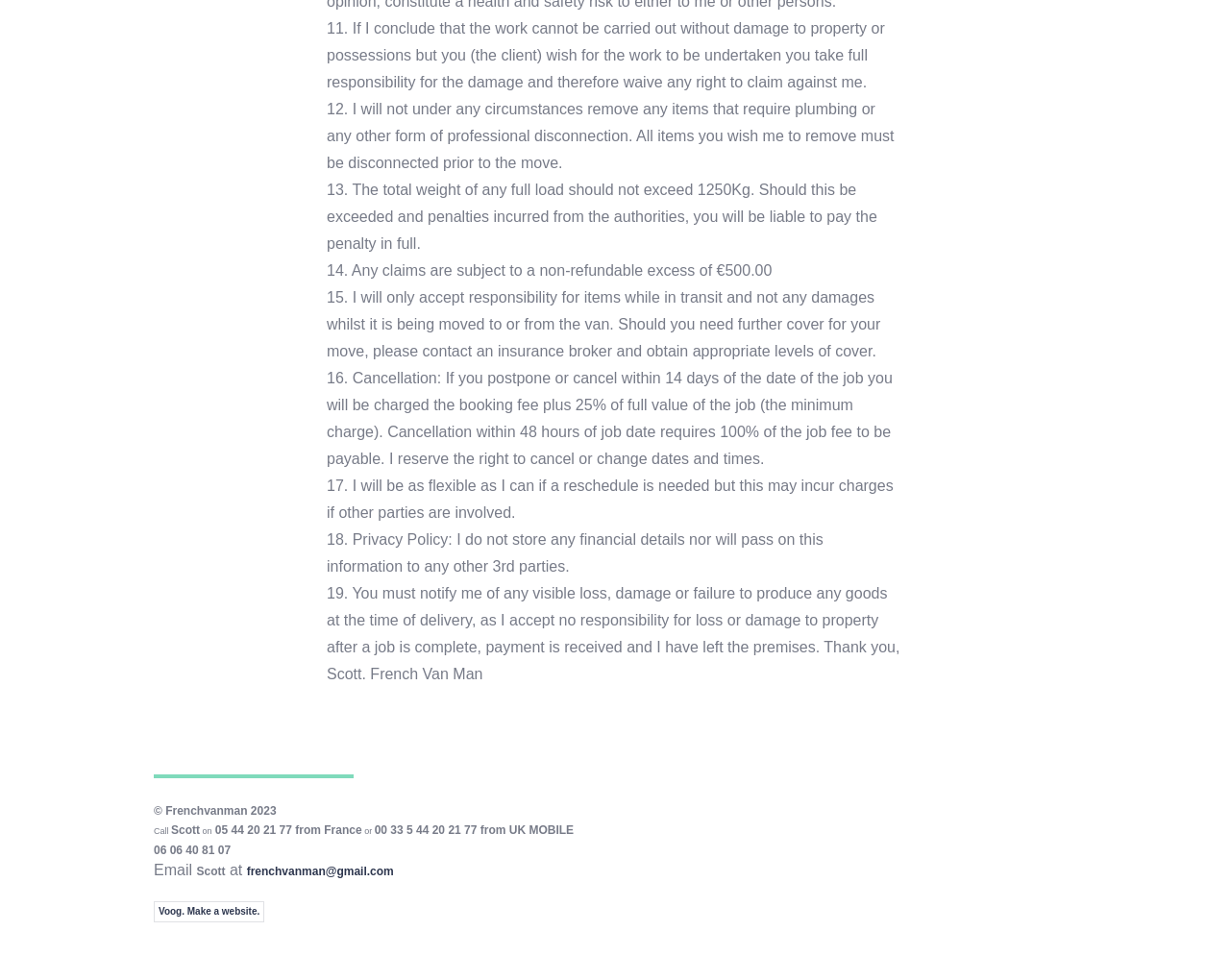Respond to the question below with a single word or phrase: What is the non-refundable excess for claims?

€500.00